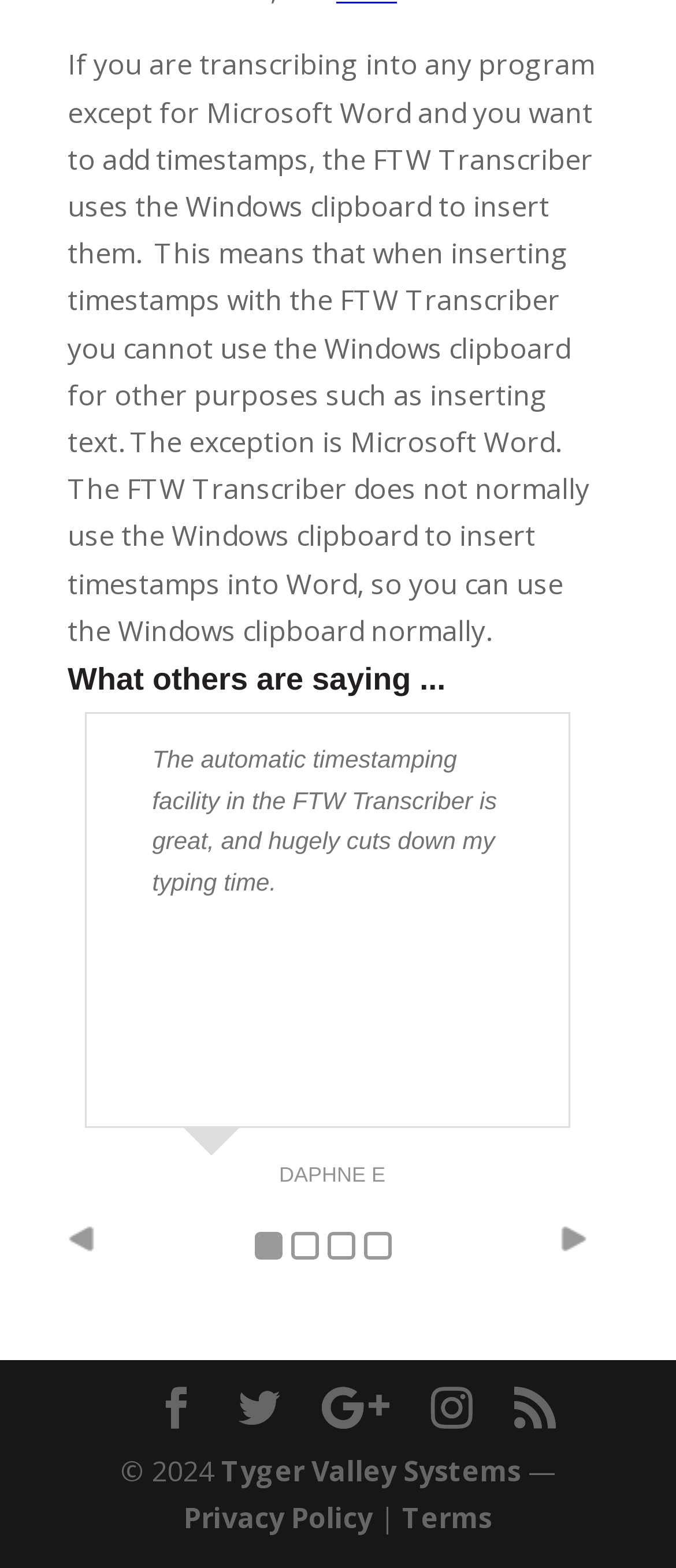Kindly determine the bounding box coordinates for the clickable area to achieve the given instruction: "Click the link to read more testimonials".

[0.377, 0.785, 0.418, 0.803]